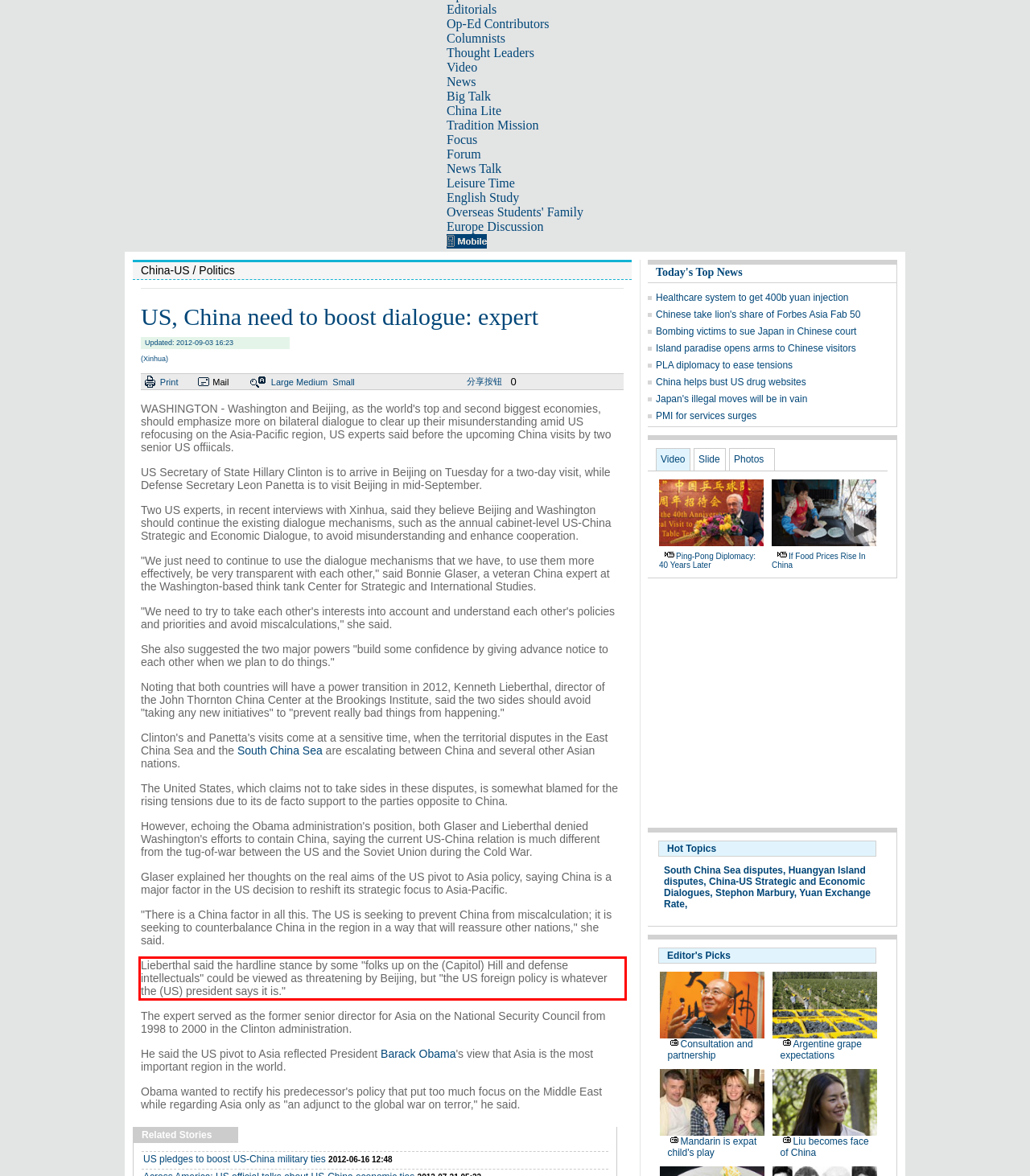Examine the webpage screenshot and use OCR to obtain the text inside the red bounding box.

Lieberthal said the hardline stance by some "folks up on the (Capitol) Hill and defense intellectuals" could be viewed as threatening by Beijing, but "the US foreign policy is whatever the (US) president says it is."